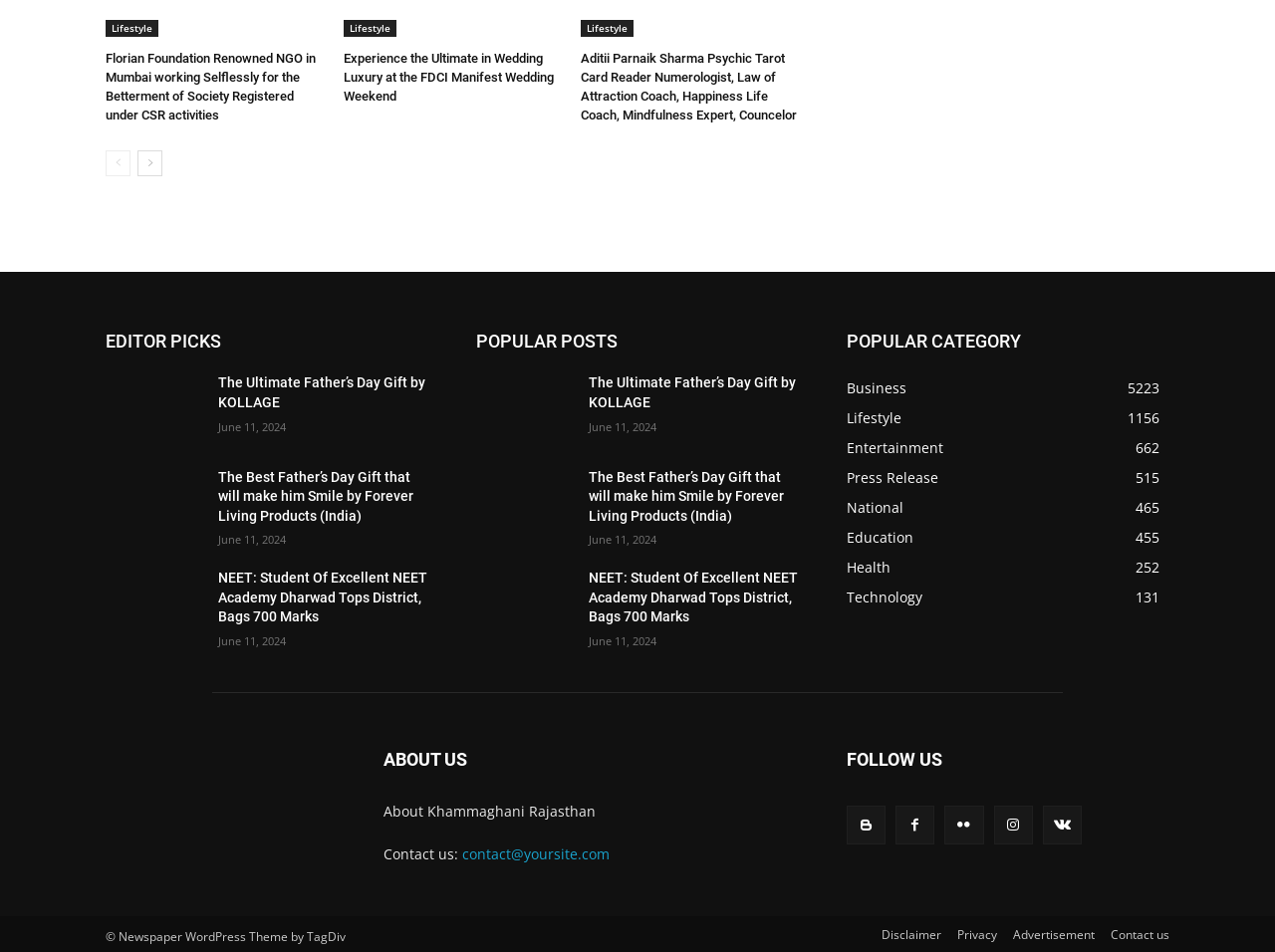Identify the bounding box coordinates for the UI element mentioned here: "parent_node: Message". Provide the coordinates as four float values between 0 and 1, i.e., [left, top, right, bottom].

None